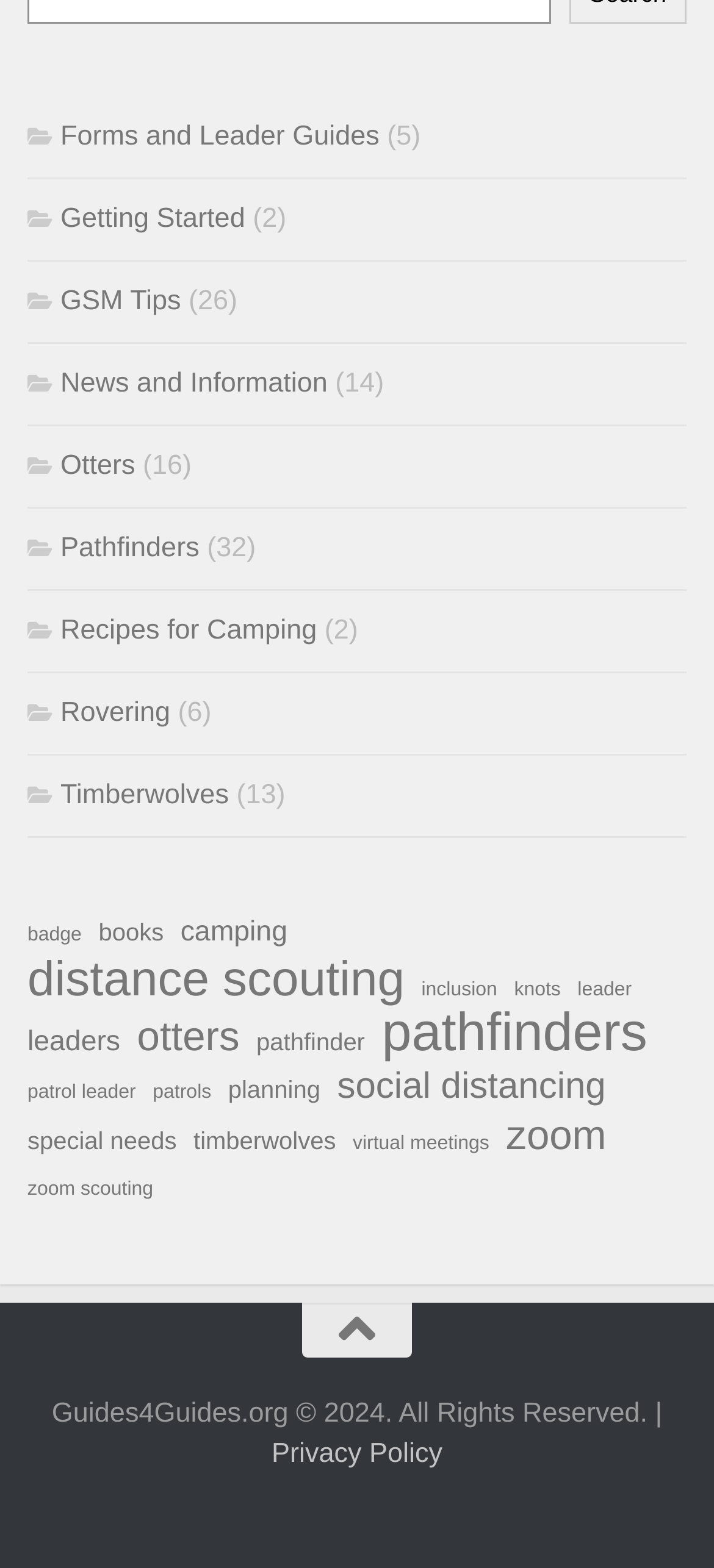Predict the bounding box coordinates of the area that should be clicked to accomplish the following instruction: "Read about Pathfinders". The bounding box coordinates should consist of four float numbers between 0 and 1, i.e., [left, top, right, bottom].

[0.038, 0.34, 0.279, 0.359]